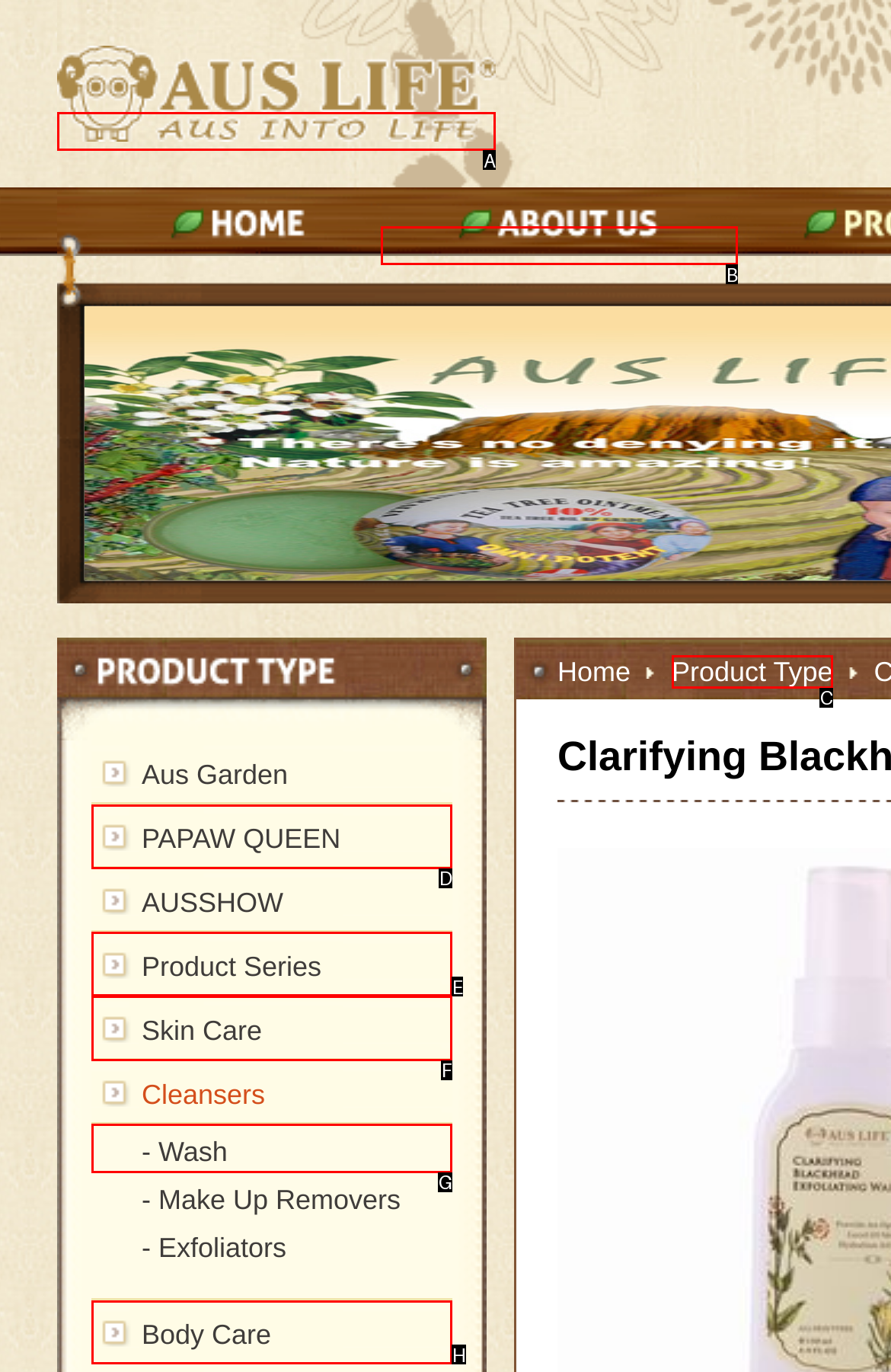Identify which lettered option to click to carry out the task: view about us. Provide the letter as your answer.

B